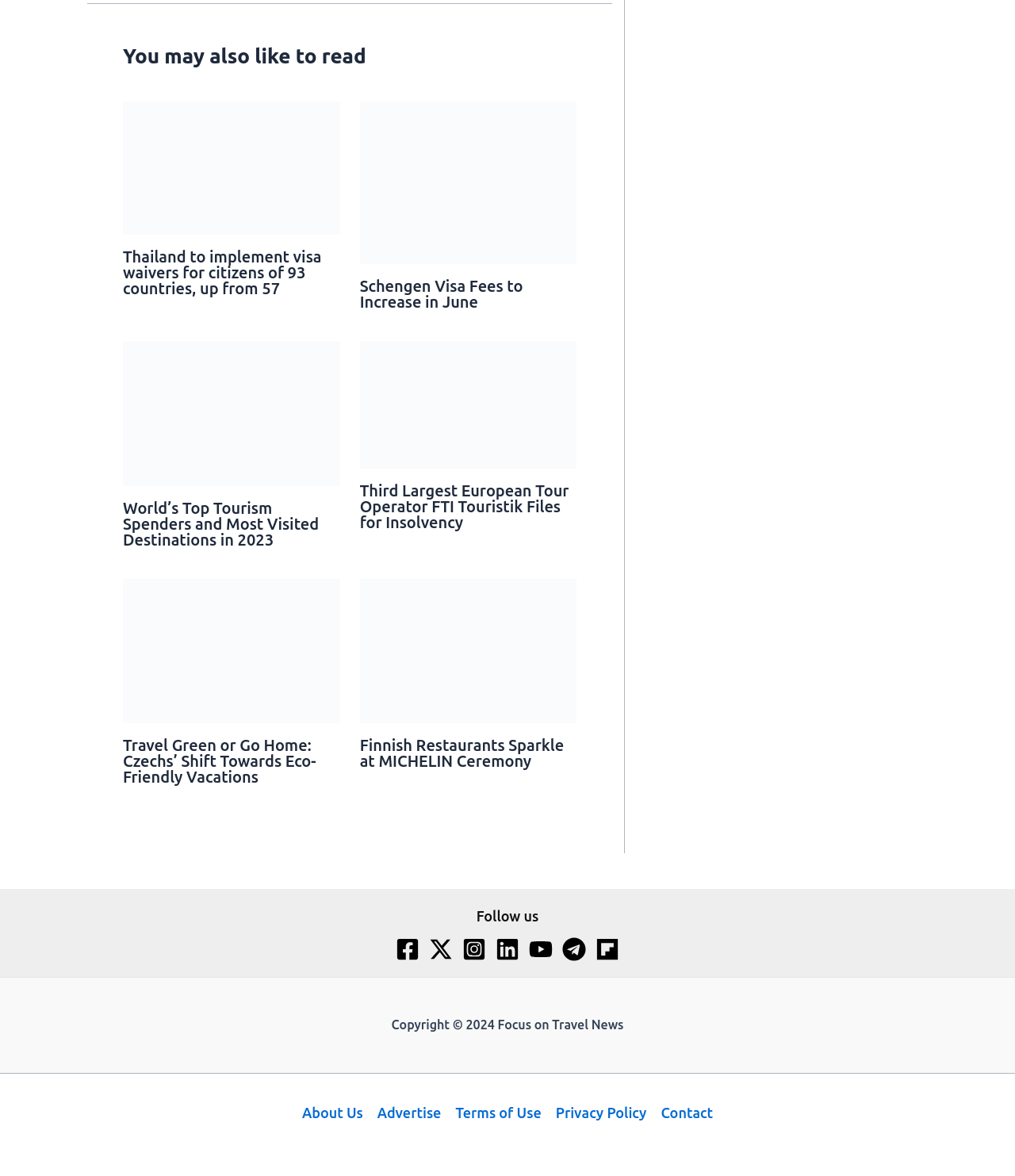Find the bounding box of the UI element described as: "Fashion". The bounding box coordinates should be given as four float values between 0 and 1, i.e., [left, top, right, bottom].

None